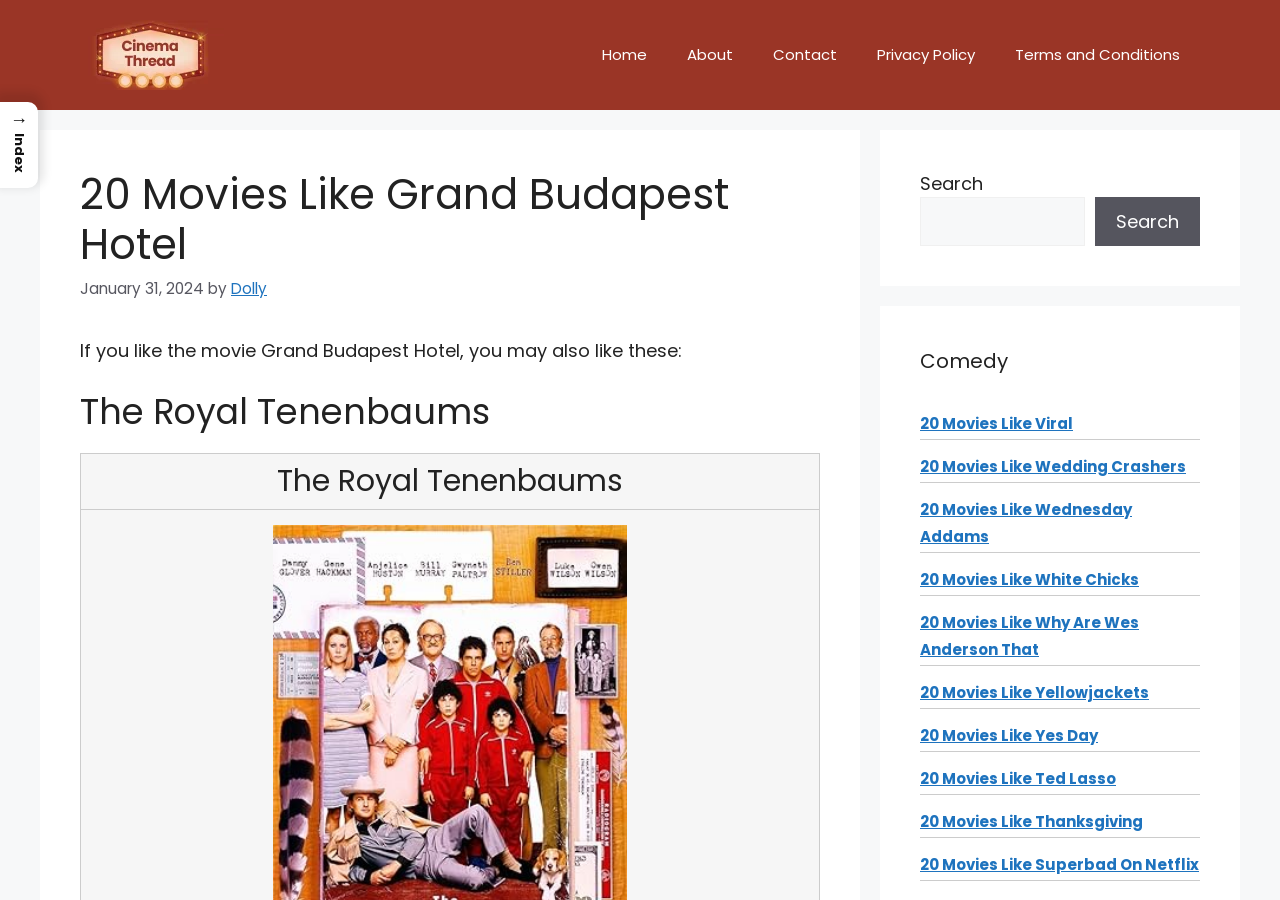Determine the bounding box coordinates of the area to click in order to meet this instruction: "visit the page about 20 Movies Like Viral".

[0.719, 0.459, 0.838, 0.482]